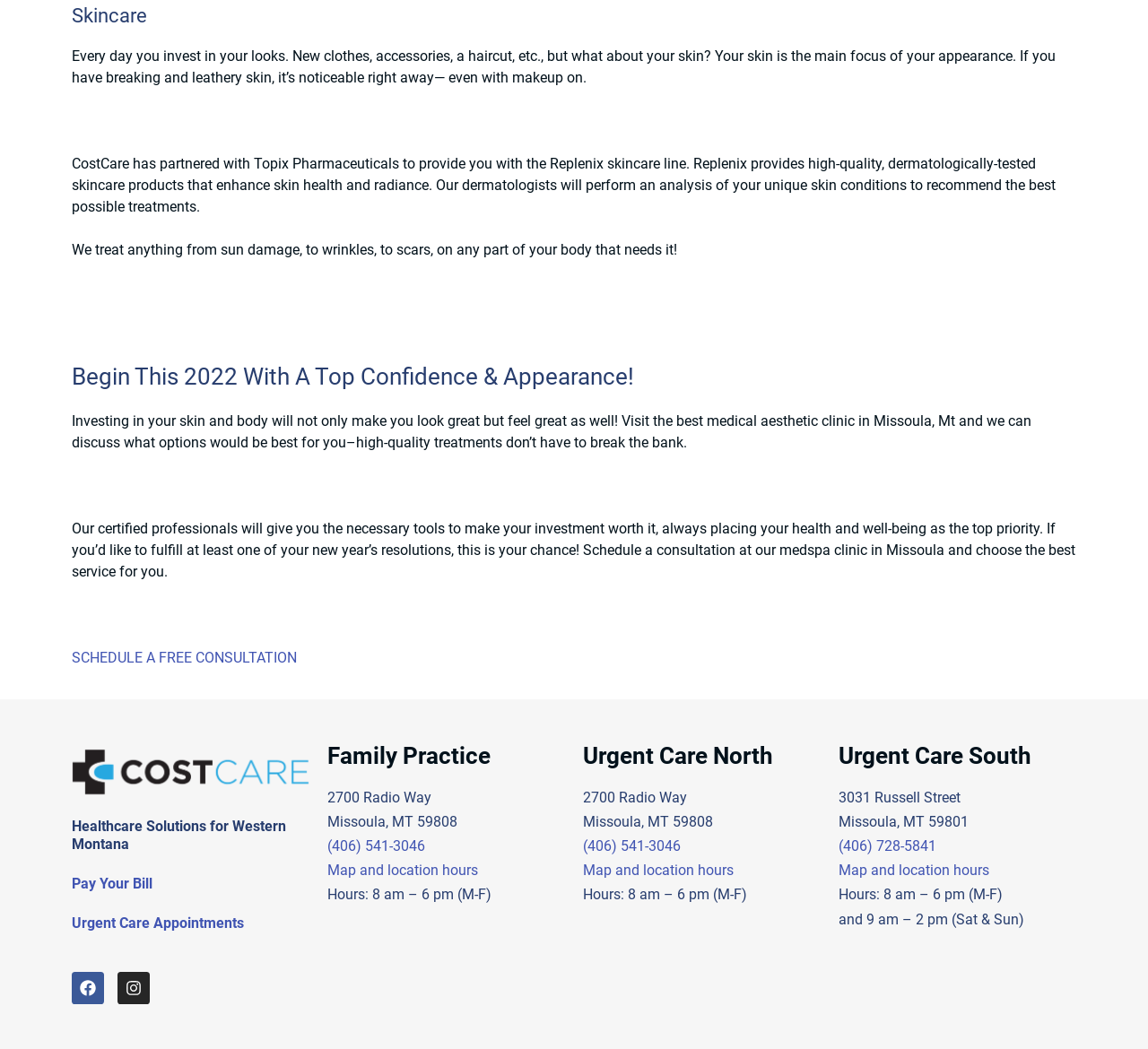Determine the bounding box coordinates of the UI element described by: "(406) 728-5841".

[0.73, 0.798, 0.816, 0.815]